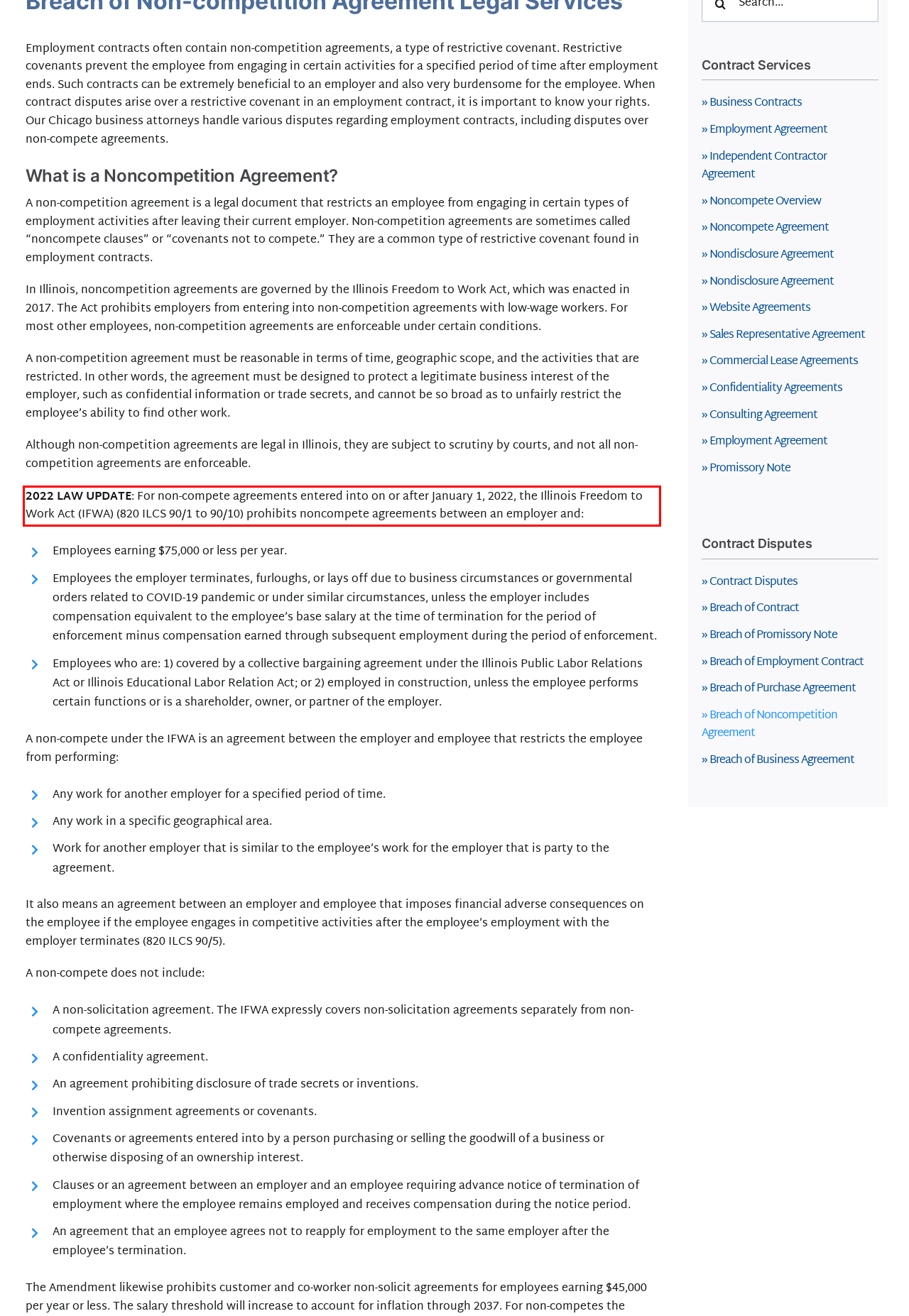Analyze the screenshot of the webpage and extract the text from the UI element that is inside the red bounding box.

2022 LAW UPDATE: For non-compete agreements entered into on or after January 1, 2022, the Illinois Freedom to Work Act (IFWA) (820 ILCS 90/1 to 90/10) prohibits noncompete agreements between an employer and: